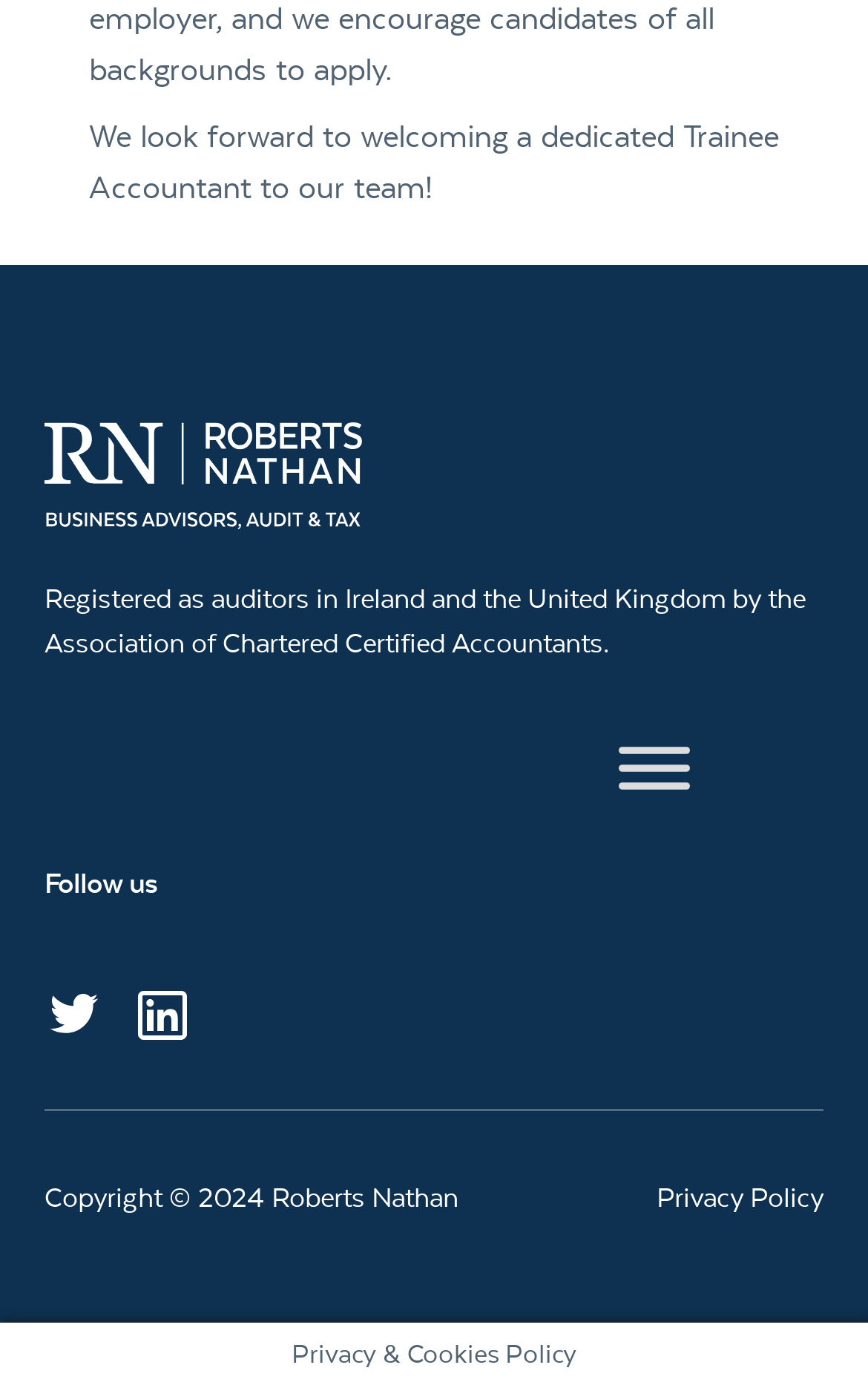Please provide a brief answer to the question using only one word or phrase: 
What is the copyright year of the website?

2024